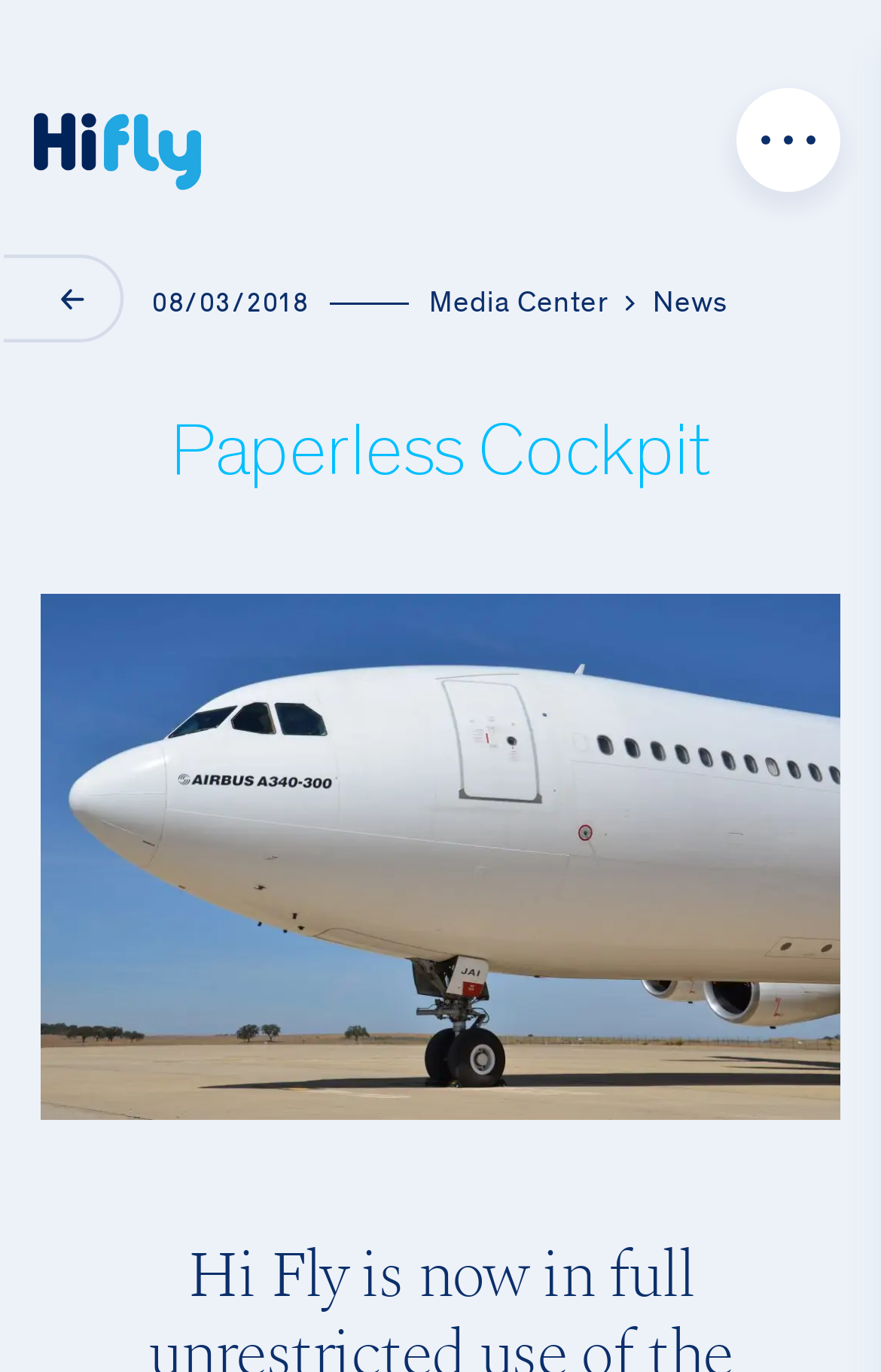Elaborate on the different components and information displayed on the webpage.

The webpage is titled "Paperless Cockpit" and appears to be a portal for Hi Fly, an airline company. At the top left corner, there is a link to the HiFly Homepage, accompanied by a small image. On the top right corner, there is a menu button. 

Below the menu button, there is a horizontal section containing a time indicator, a static text displaying the date "08/03/2018", and two links: "Media Center" and "News". The "Media Center" link is accompanied by a small image. 

The main heading "Paperless Cockpit" is prominently displayed below the top section, spanning the entire width of the page. Below the heading, there is a large image that occupies most of the page, also titled "Paperless Cockpit".